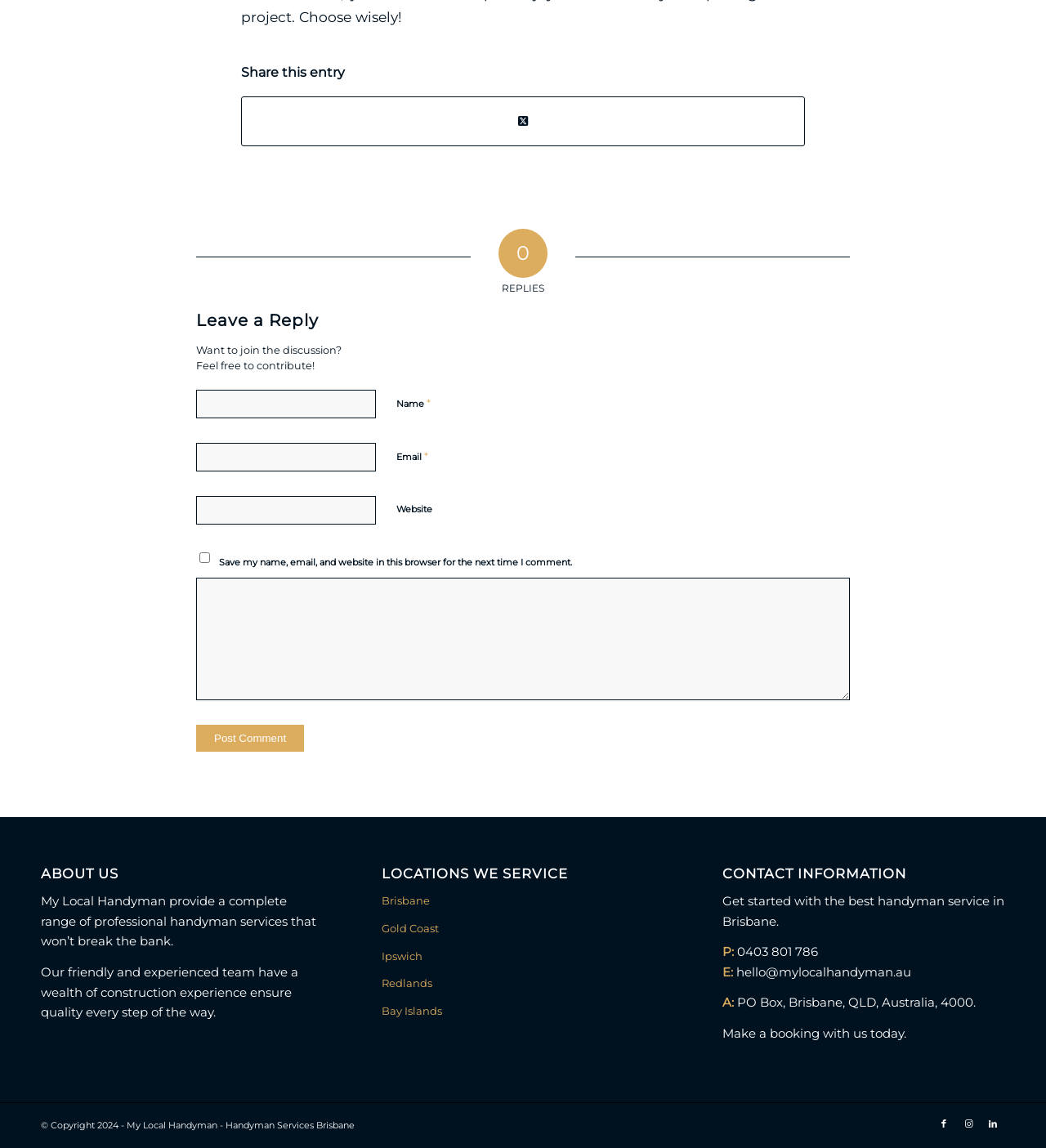Identify the bounding box coordinates of the region that needs to be clicked to carry out this instruction: "Enter your name". Provide these coordinates as four float numbers ranging from 0 to 1, i.e., [left, top, right, bottom].

[0.188, 0.34, 0.359, 0.364]